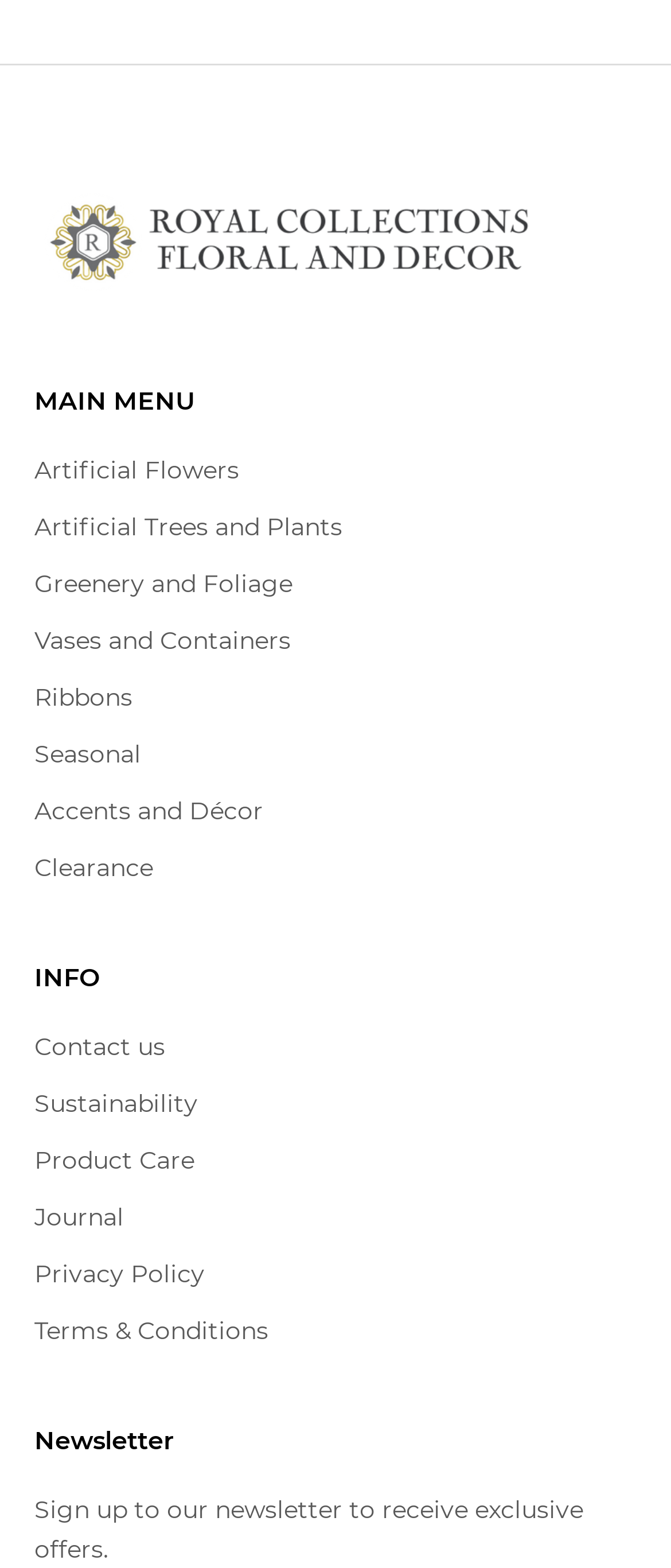What type of products are sold on this website?
Using the information from the image, provide a comprehensive answer to the question.

The main menu categories include 'Artificial Flowers', 'Artificial Trees and Plants', 'Greenery and Foliage', and 'Vases and Containers', which suggests that the website sells artificial flowers and plants, as well as related products.